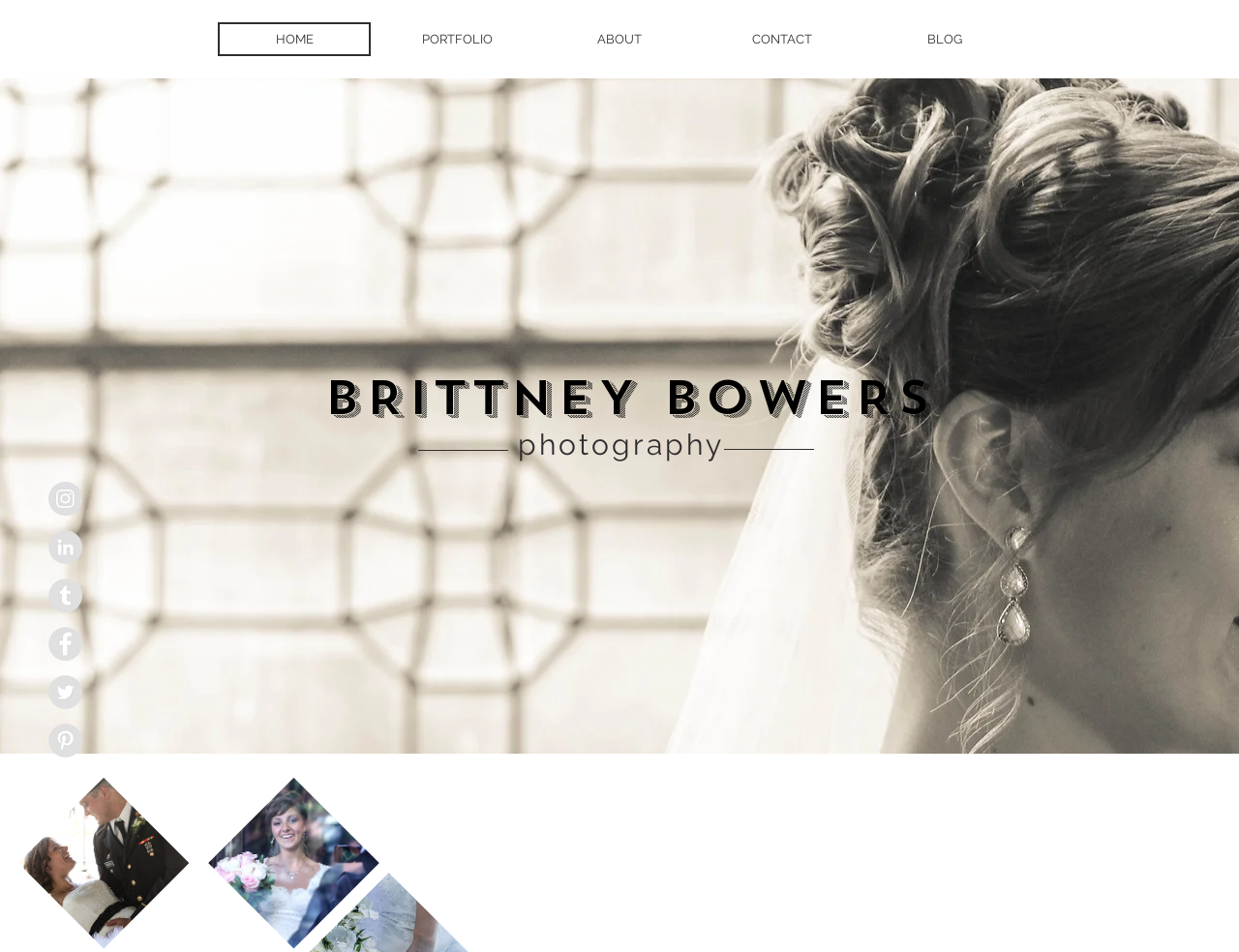Give a comprehensive overview of the webpage, including key elements.

The webpage is for Brittney Bowers Photography, a photography service based in Philadelphia that specializes in weddings, events, and portraits. 

At the top of the page, there is a navigation menu with five links: HOME, PORTFOLIO, ABOUT, CONTACT, and BLOG, aligned horizontally and evenly spaced. 

On the left side of the page, there is a social bar with six social media links, each represented by a grey circle icon, including Instagram, LinkedIn, Tumblr, Facebook, Twitter, and Pinterest. These icons are stacked vertically.

Below the navigation menu, there is a prominent heading "BRITTNEY BOWERS" with a link to the photographer's name. Below the heading, there is a link to "photography".